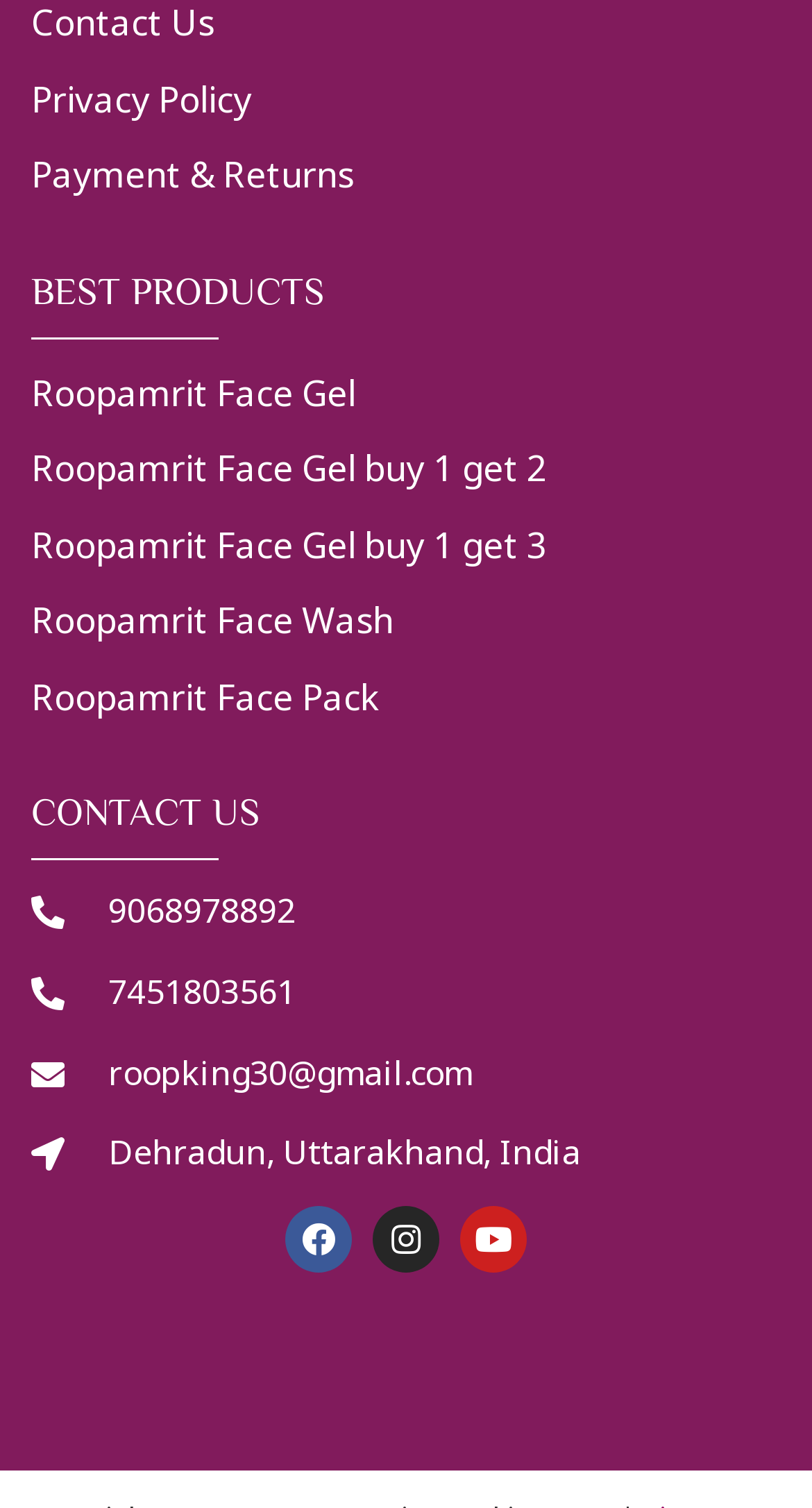What is the location of the company?
Refer to the image and answer the question using a single word or phrase.

Dehradun, Uttarakhand, India